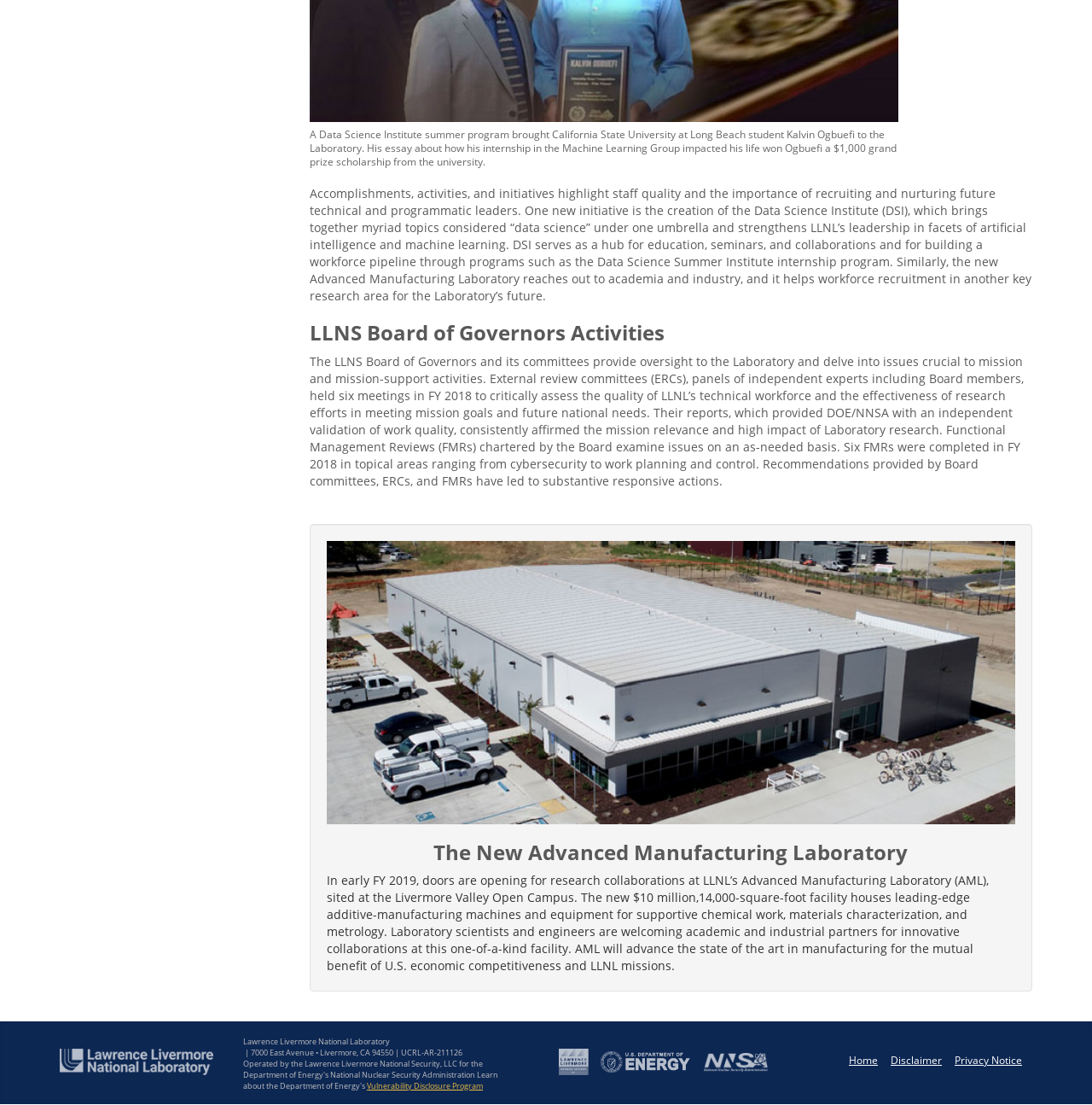Kindly determine the bounding box coordinates for the area that needs to be clicked to execute this instruction: "Click on the 'LLNL' link".

[0.055, 0.955, 0.195, 0.965]